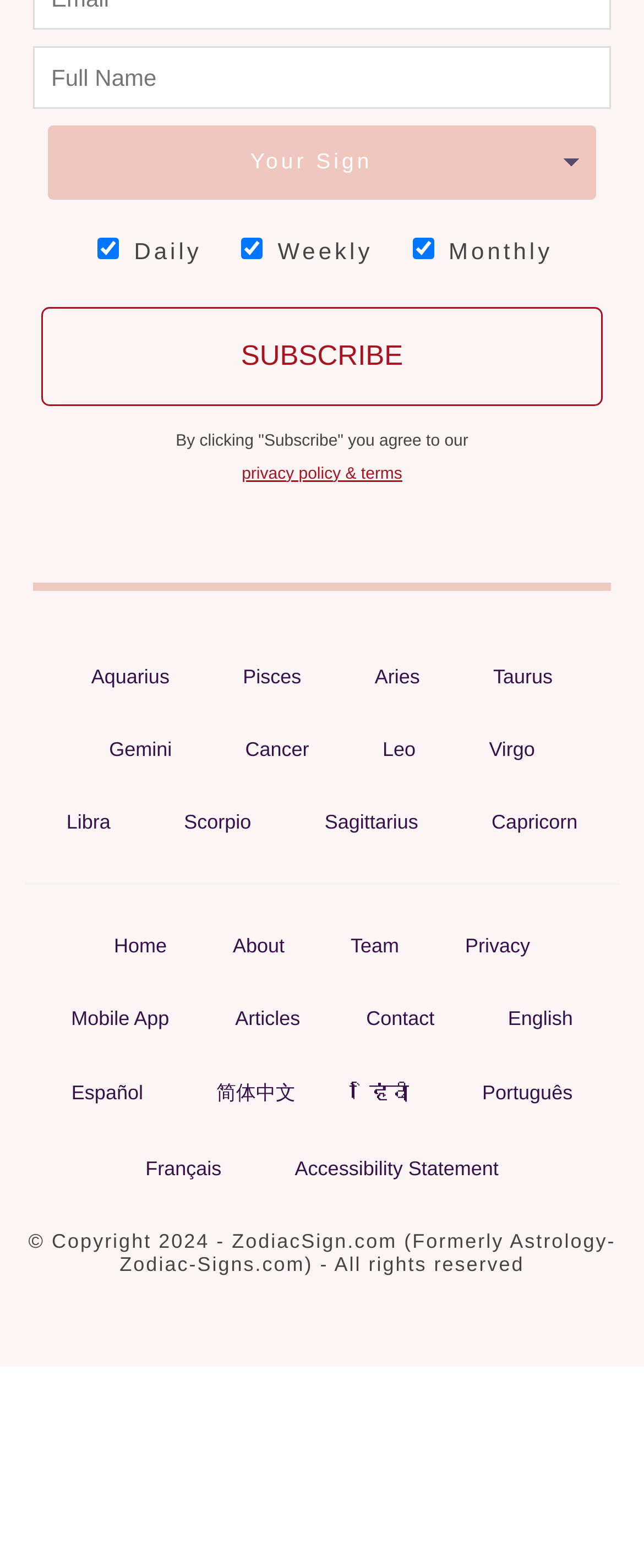Identify the bounding box coordinates of the clickable region to carry out the given instruction: "Go to the home page".

[0.151, 0.59, 0.285, 0.615]